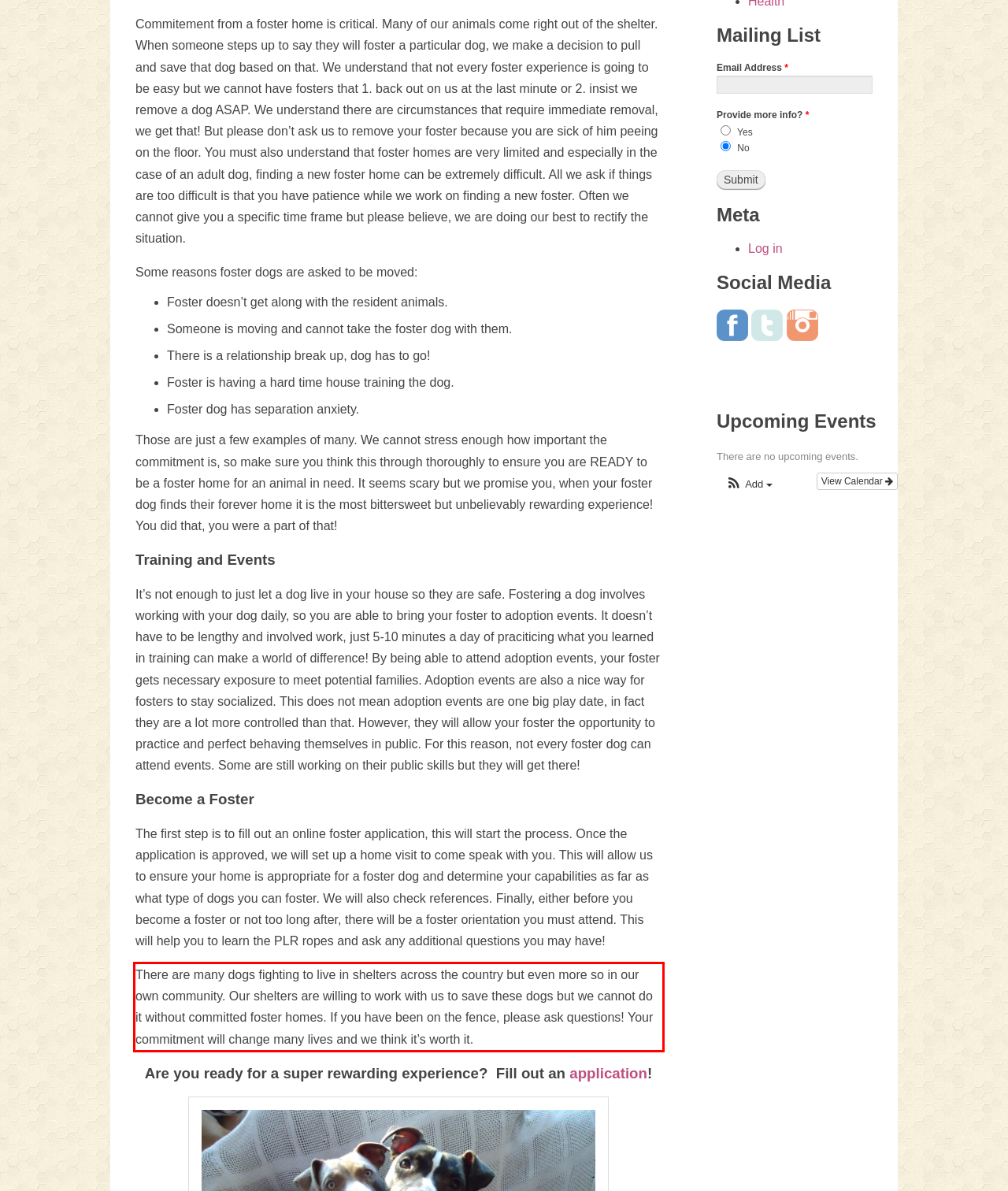You are looking at a screenshot of a webpage with a red rectangle bounding box. Use OCR to identify and extract the text content found inside this red bounding box.

There are many dogs fighting to live in shelters across the country but even more so in our own community. Our shelters are willing to work with us to save these dogs but we cannot do it without committed foster homes. If you have been on the fence, please ask questions! Your commitment will change many lives and we think it’s worth it.